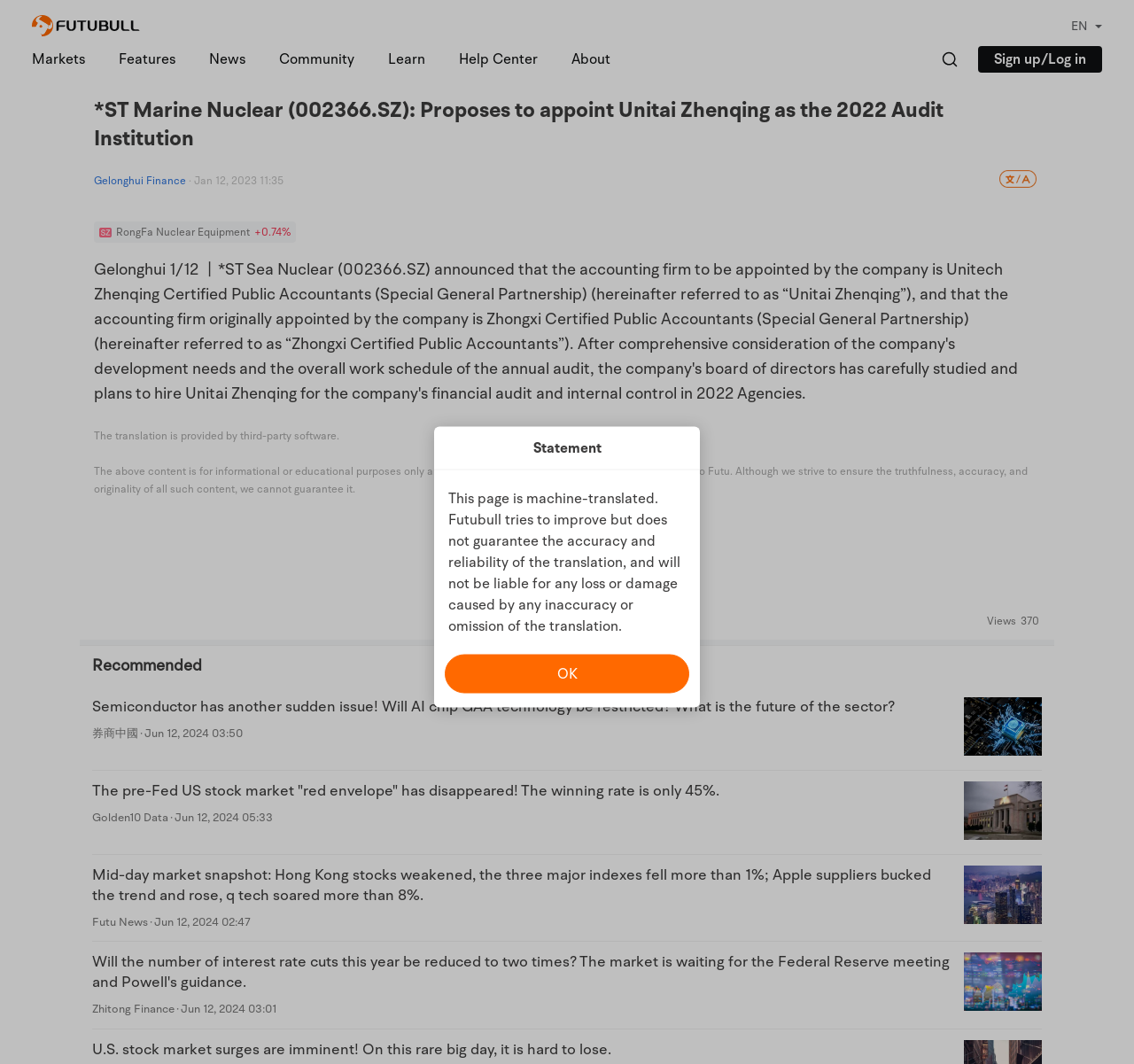Could you determine the bounding box coordinates of the clickable element to complete the instruction: "Read the 'Statement'"? Provide the coordinates as four float numbers between 0 and 1, i.e., [left, top, right, bottom].

[0.383, 0.401, 0.617, 0.431]